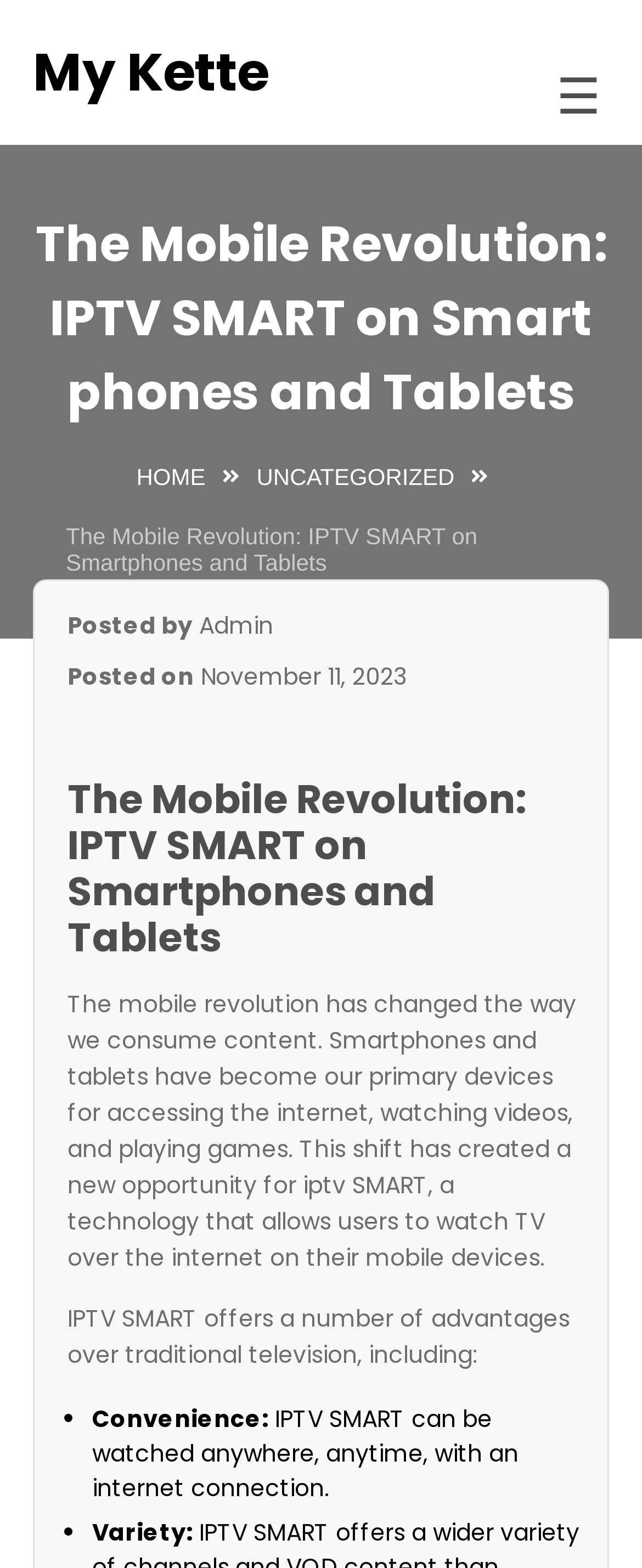Find the bounding box coordinates of the clickable element required to execute the following instruction: "Click on the 'Home' link". Provide the coordinates as four float numbers between 0 and 1, i.e., [left, top, right, bottom].

[0.041, 0.099, 0.126, 0.142]